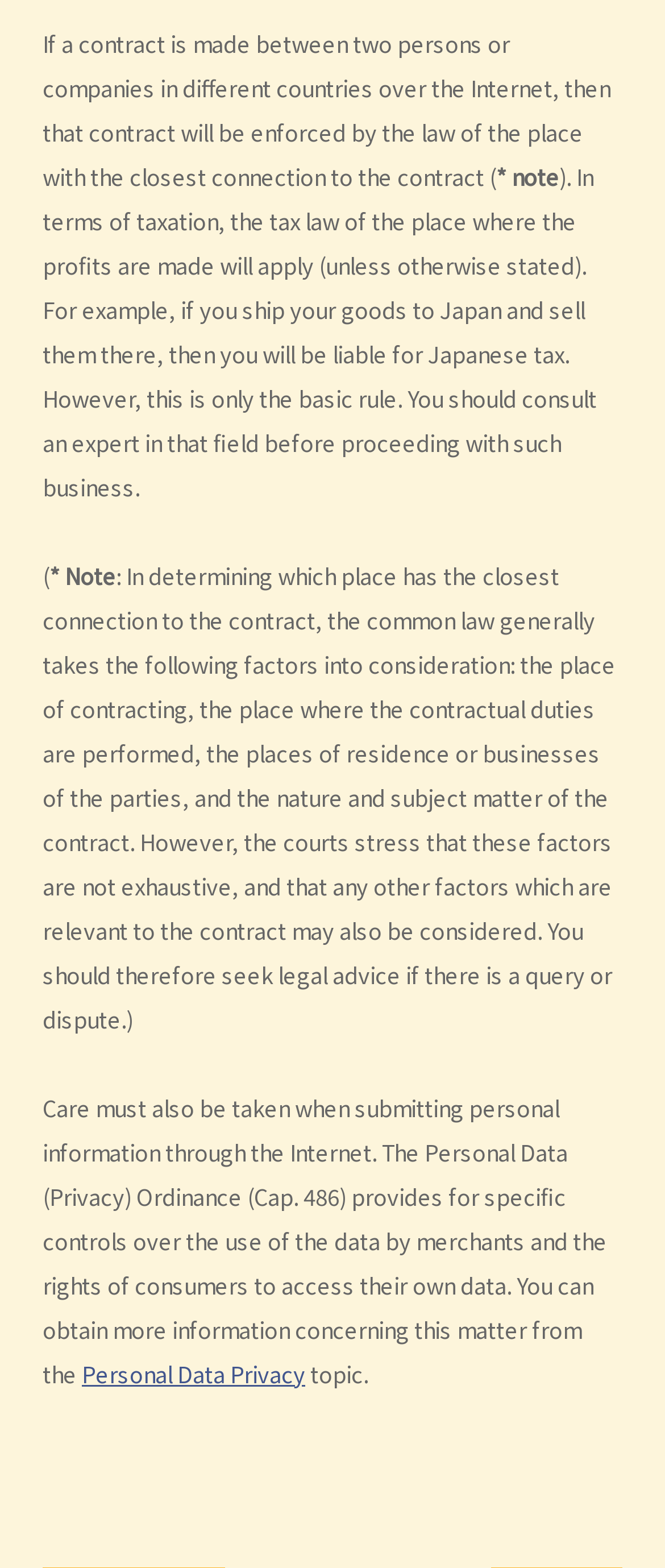Please determine the bounding box coordinates of the clickable area required to carry out the following instruction: "Read '1. What should I be aware of before making a contract with others through the Internet?'". The coordinates must be four float numbers between 0 and 1, represented as [left, top, right, bottom].

[0.051, 0.428, 0.949, 0.478]